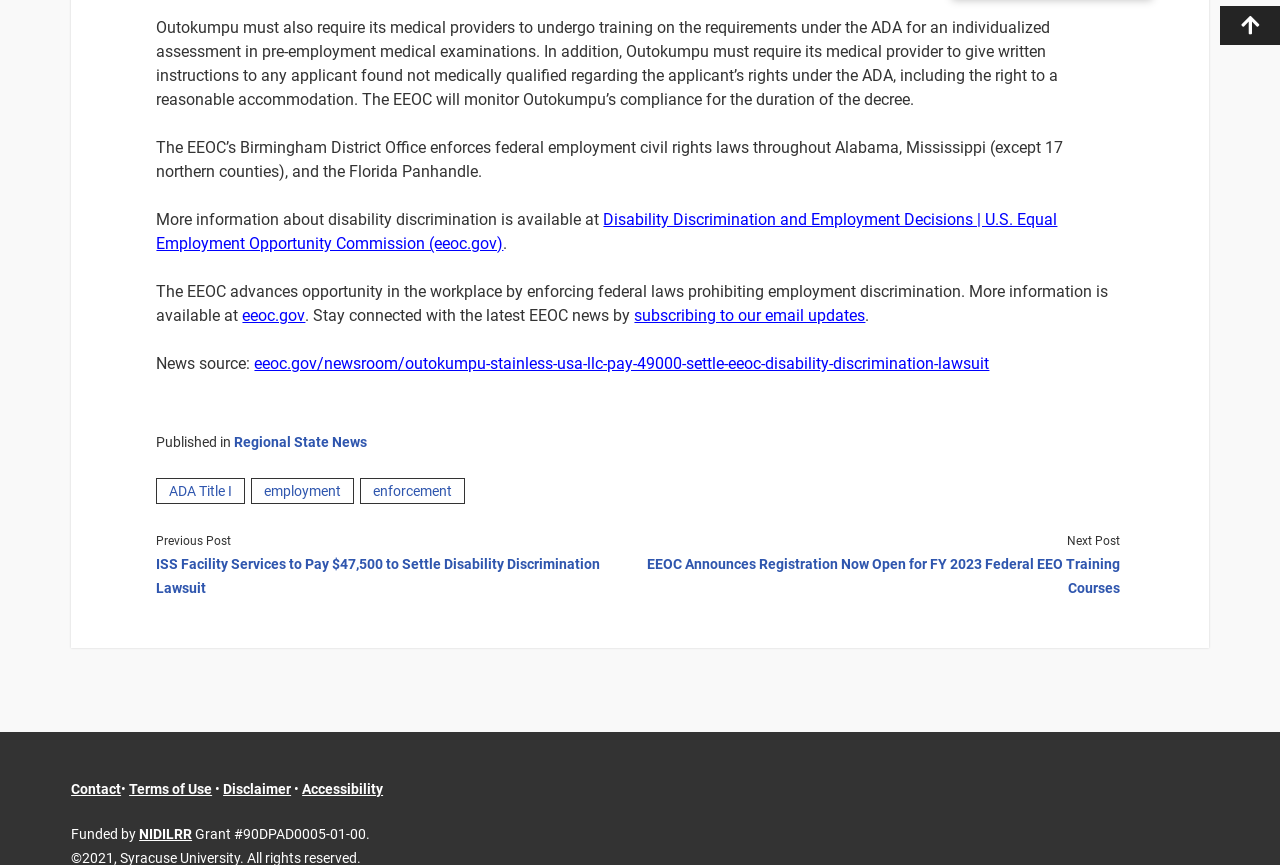Please identify the bounding box coordinates of the element on the webpage that should be clicked to follow this instruction: "Visit the EEOC website". The bounding box coordinates should be given as four float numbers between 0 and 1, formatted as [left, top, right, bottom].

[0.189, 0.348, 0.239, 0.37]